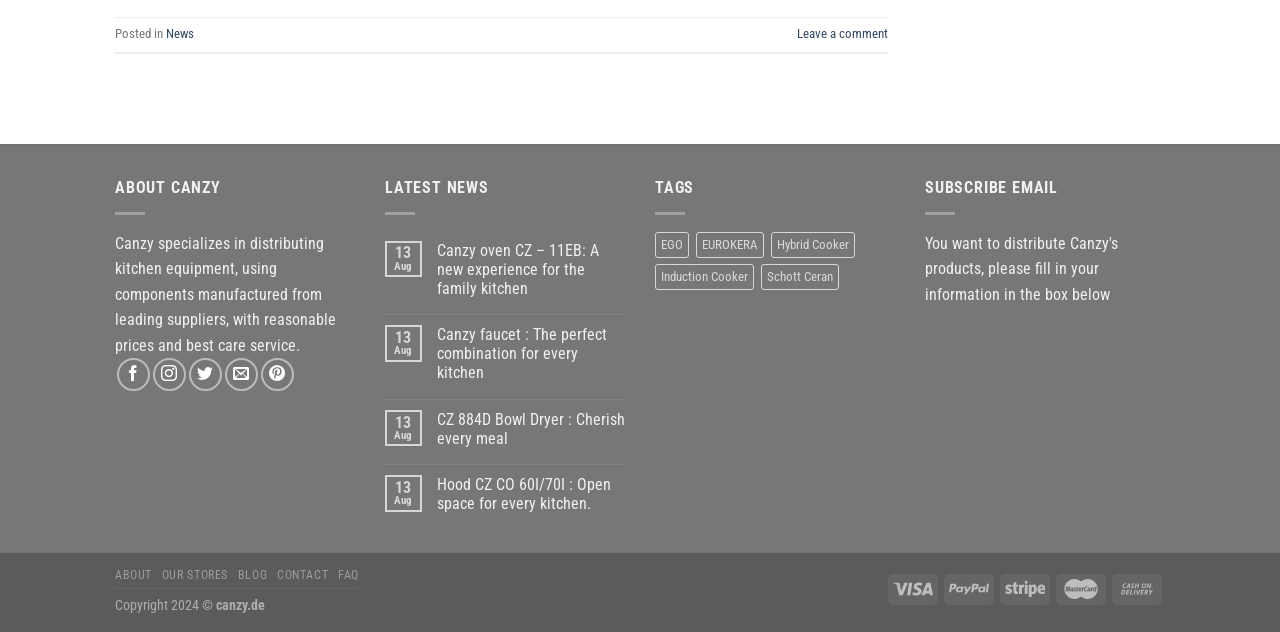Please find the bounding box coordinates for the clickable element needed to perform this instruction: "View the Canzy oven CZ – 11EB article".

[0.341, 0.381, 0.488, 0.472]